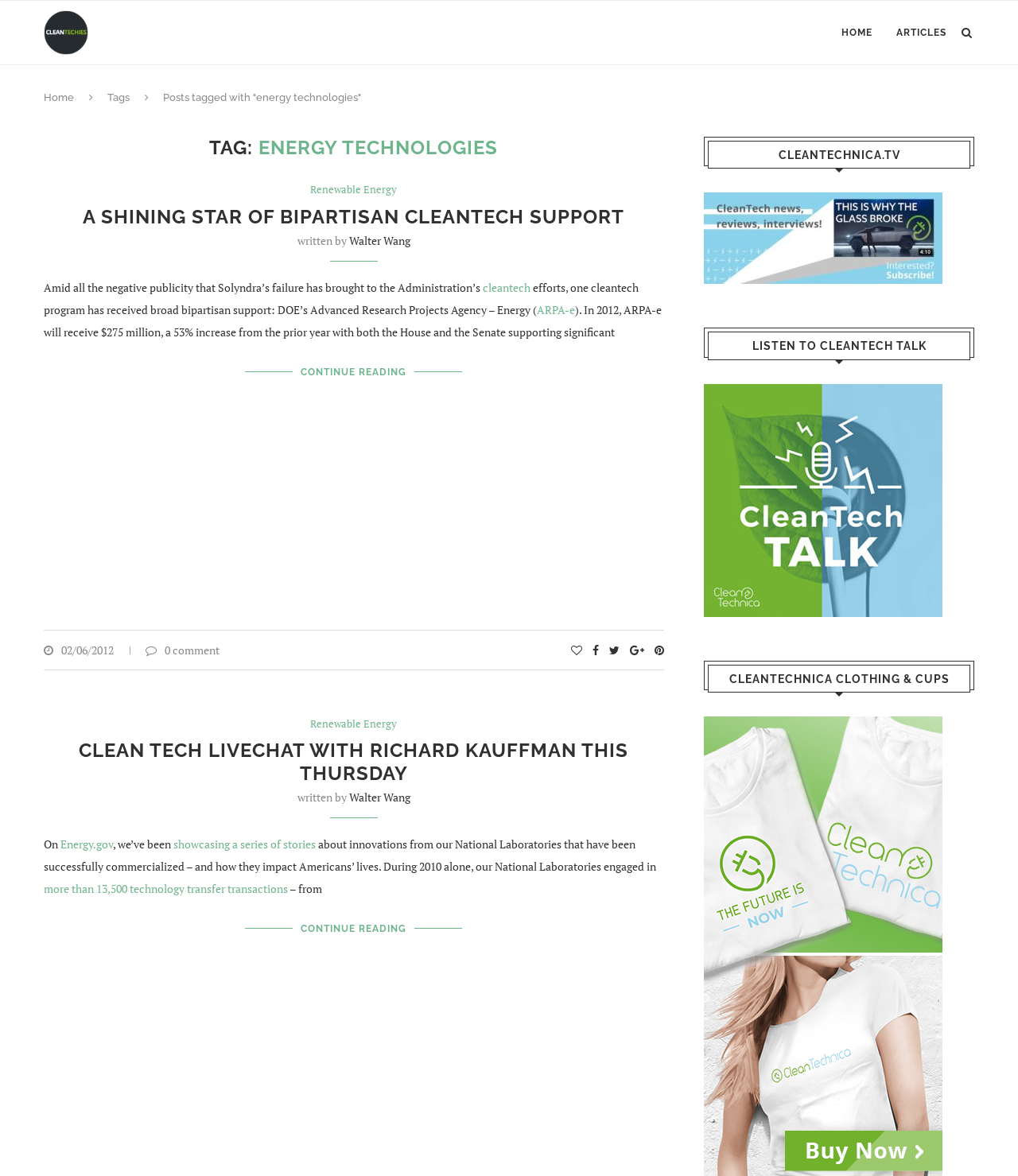Using the provided element description: "aria-label="Advertisement" name="aswift_0" title="Advertisement"", determine the bounding box coordinates of the corresponding UI element in the screenshot.

[0.043, 0.326, 0.652, 0.515]